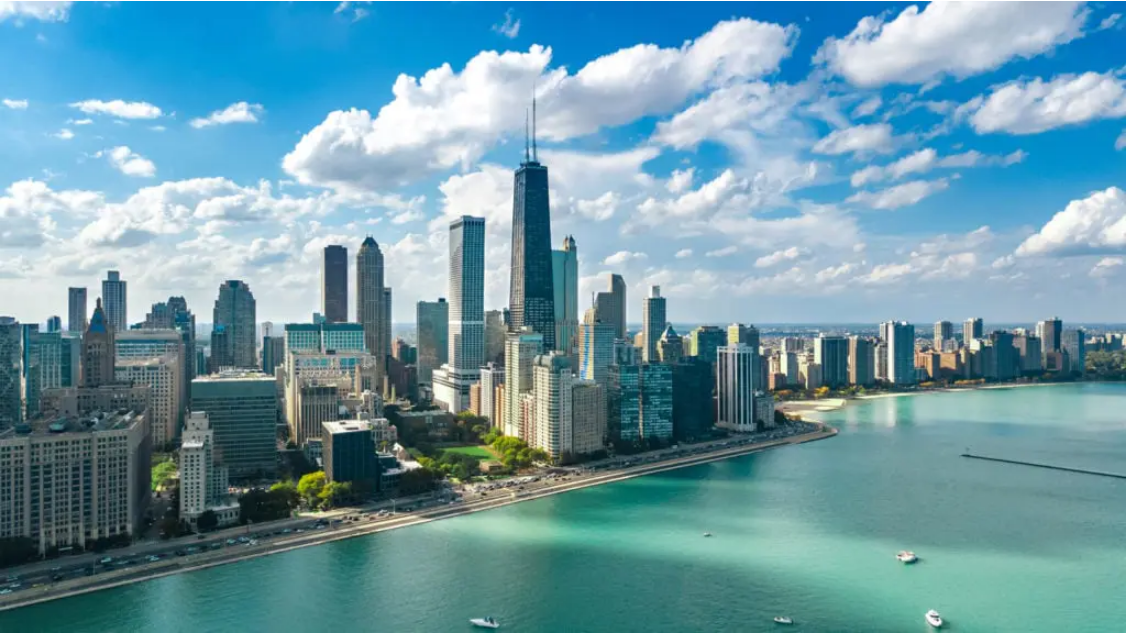Respond with a single word or phrase to the following question: What is the economic role of Chicago according to the image?

Leading center for industries